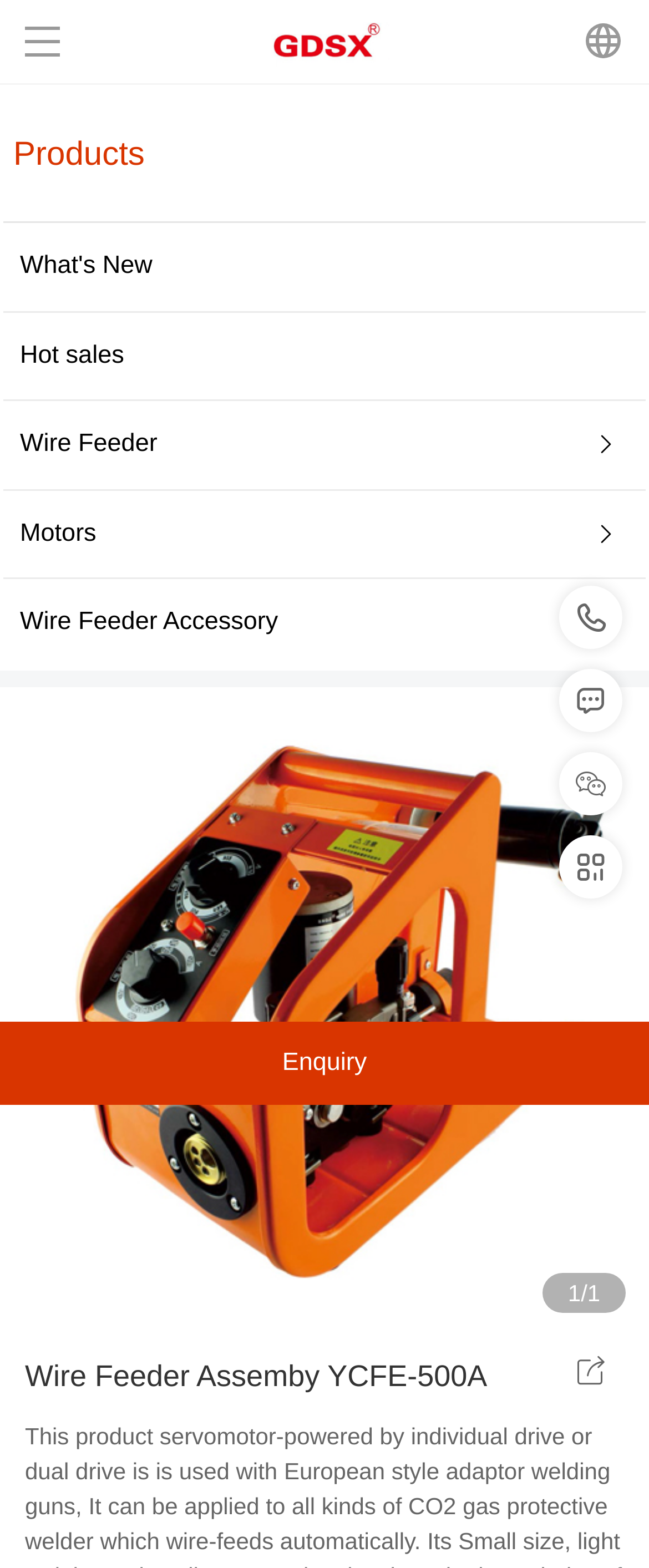Determine the bounding box coordinates for the clickable element to execute this instruction: "Check price of Medium Octagonal Cut Crystal Knob With Solid Brass Base in Satin Nickel". Provide the coordinates as four float numbers between 0 and 1, i.e., [left, top, right, bottom].

None